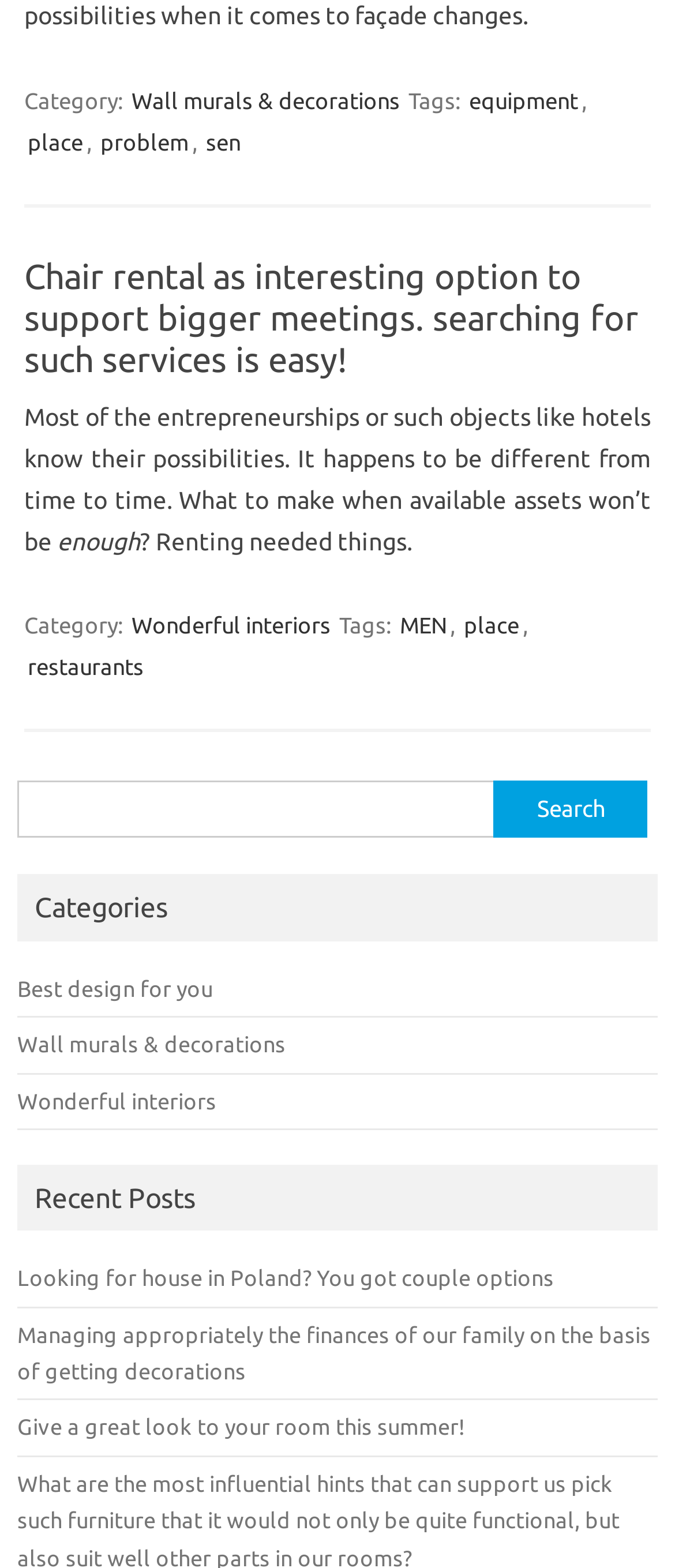Pinpoint the bounding box coordinates of the element that must be clicked to accomplish the following instruction: "Click on the category Wall murals & decorations". The coordinates should be in the format of four float numbers between 0 and 1, i.e., [left, top, right, bottom].

[0.19, 0.054, 0.597, 0.074]